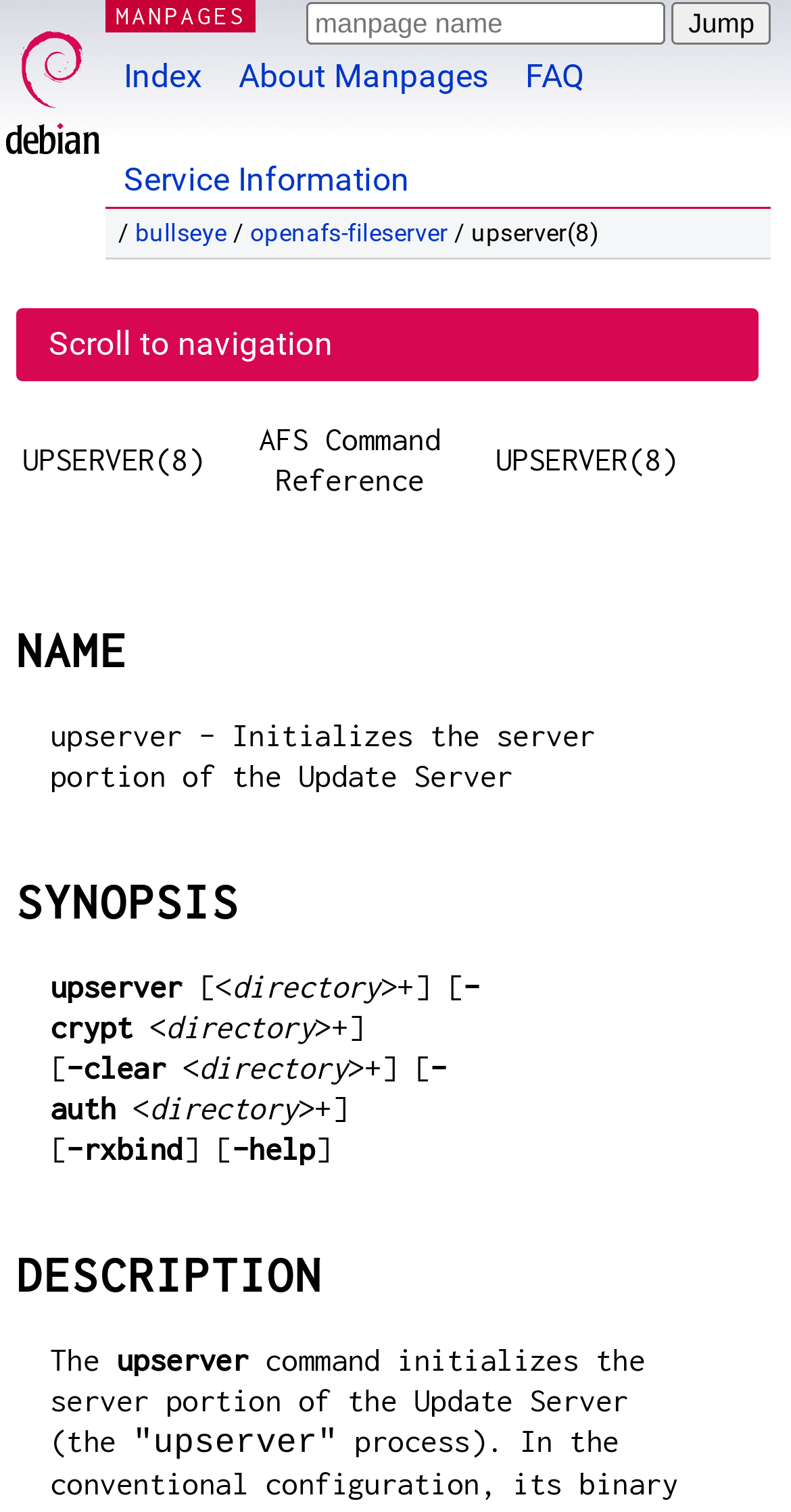Based on the visual content of the image, answer the question thoroughly: What is the function of the 'Jump' button?

The function of the 'Jump' button is not explicitly stated on the webpage, but it is likely related to navigating the manpage.